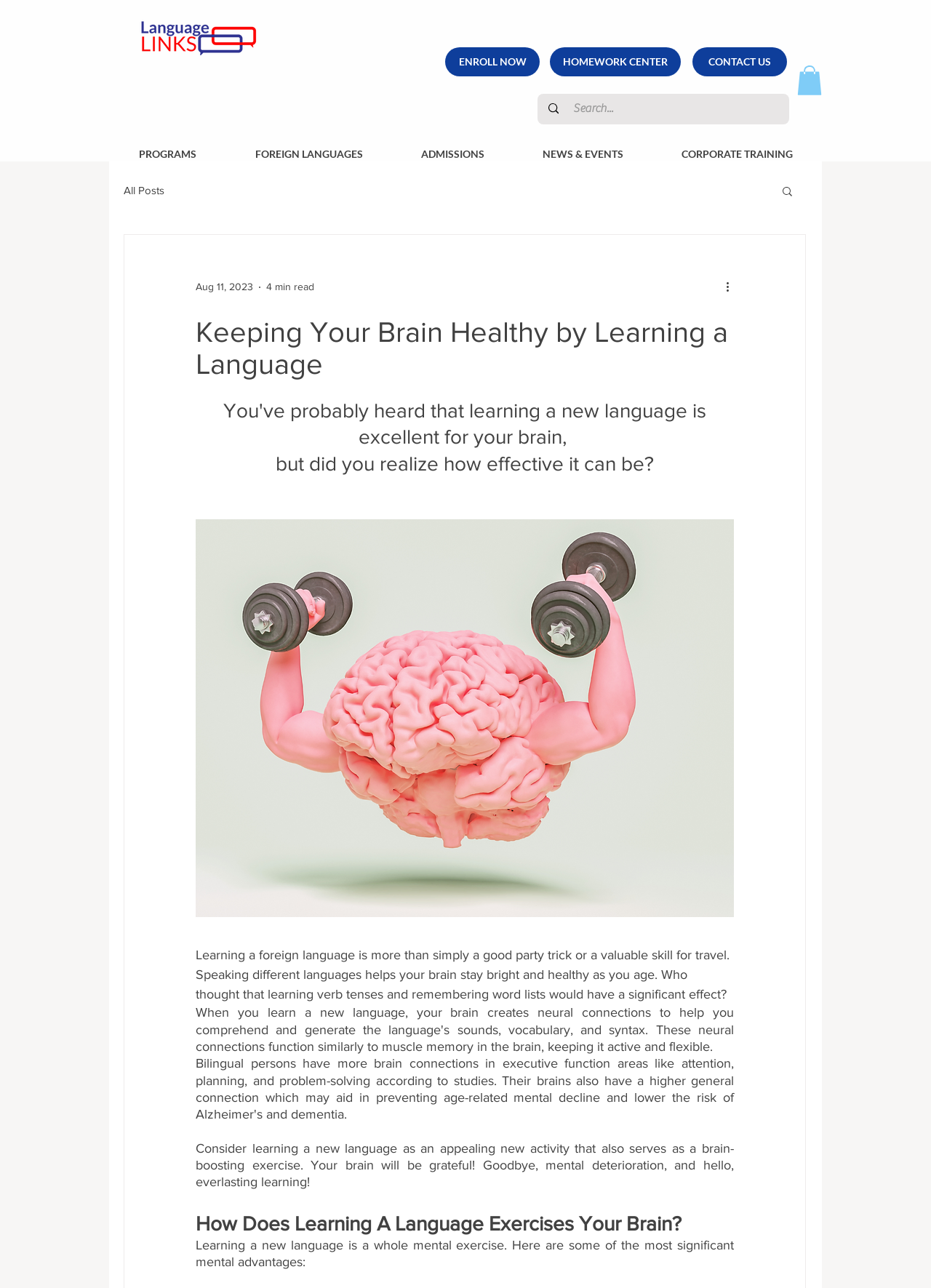Illustrate the webpage thoroughly, mentioning all important details.

The webpage is about the benefits of learning a new language for brain health. At the top left, there is a Language Links logo, and next to it, there are three links: "ENROLL NOW", "HOMEWORK CENTER", and "CONTACT US". Below these links, there is a search bar with a magnifying glass icon. 

On the top right, there is a button with an icon, and below it, there is a navigation menu with options like "PROGRAMS", "FOREIGN LANGUAGES", "ADMISSIONS", "NEWS & EVENTS", and "CORPORATE TRAINING". 

Below the navigation menu, there is a blog section with a link to "All Posts" and a search button. The blog section also displays a post with a title "Keeping Your Brain Healthy by Learning a Language", which is also the title of the webpage. The post has a date "Aug 11, 2023" and a reading time of "4 min read". 

The main content of the post is divided into sections. The first section explains how learning a foreign language is more than just a good party trick or a valuable skill for travel, but it also helps the brain stay bright and healthy as you age. The second section has a heading "How Does Learning A Language Exercises Your Brain?" and lists some of the significant mental advantages of learning a new language.